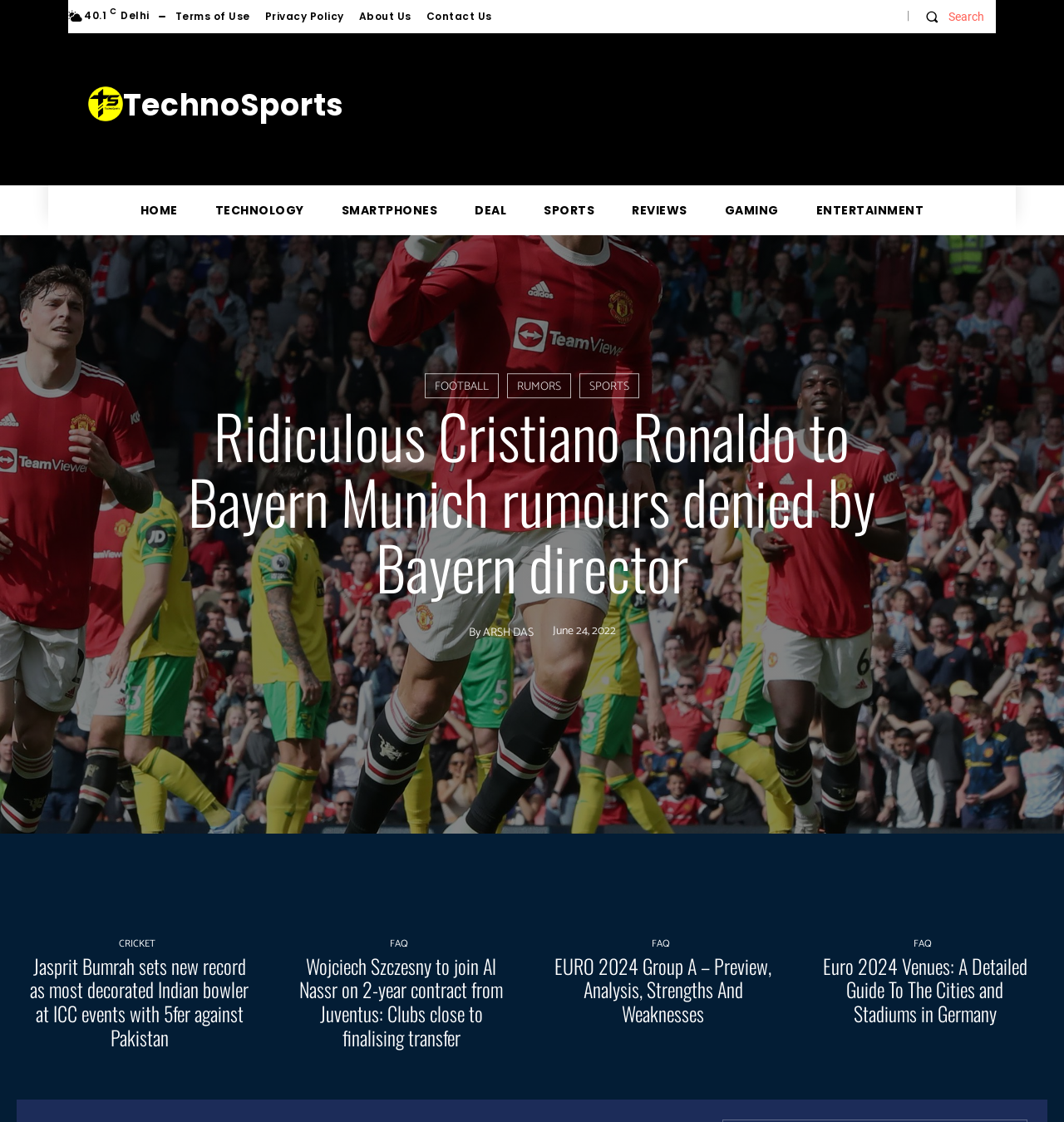What is the name of the sports director?
Look at the image and provide a detailed response to the question.

The answer can be found in the main heading of the webpage, which states 'Ridiculous Cristiano Ronaldo to Bayern Munich rumours denied by Bayern director'. The name of the sports director is Hasan Salihamidzic.